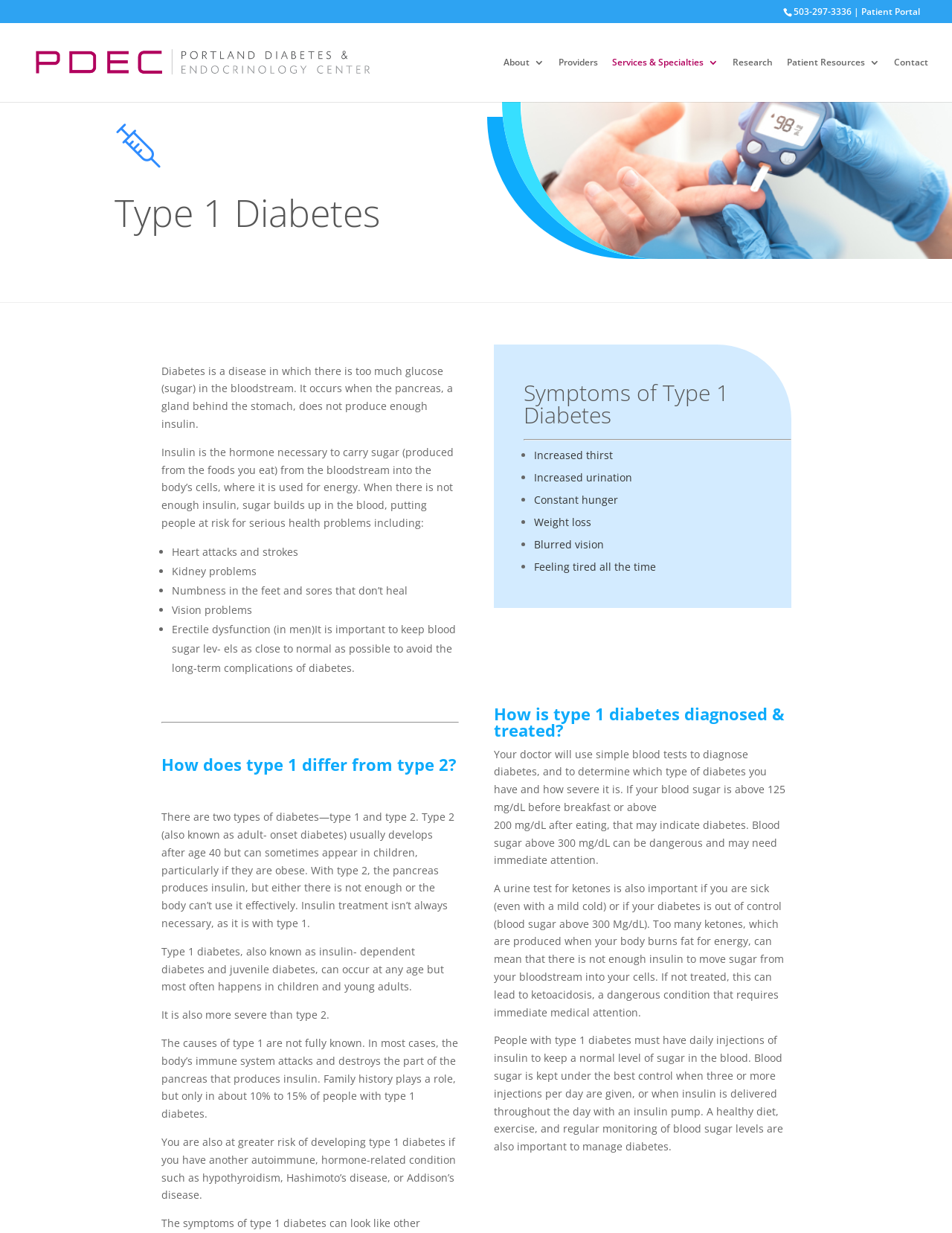Please indicate the bounding box coordinates for the clickable area to complete the following task: "Call the phone number". The coordinates should be specified as four float numbers between 0 and 1, i.e., [left, top, right, bottom].

[0.834, 0.004, 0.905, 0.014]